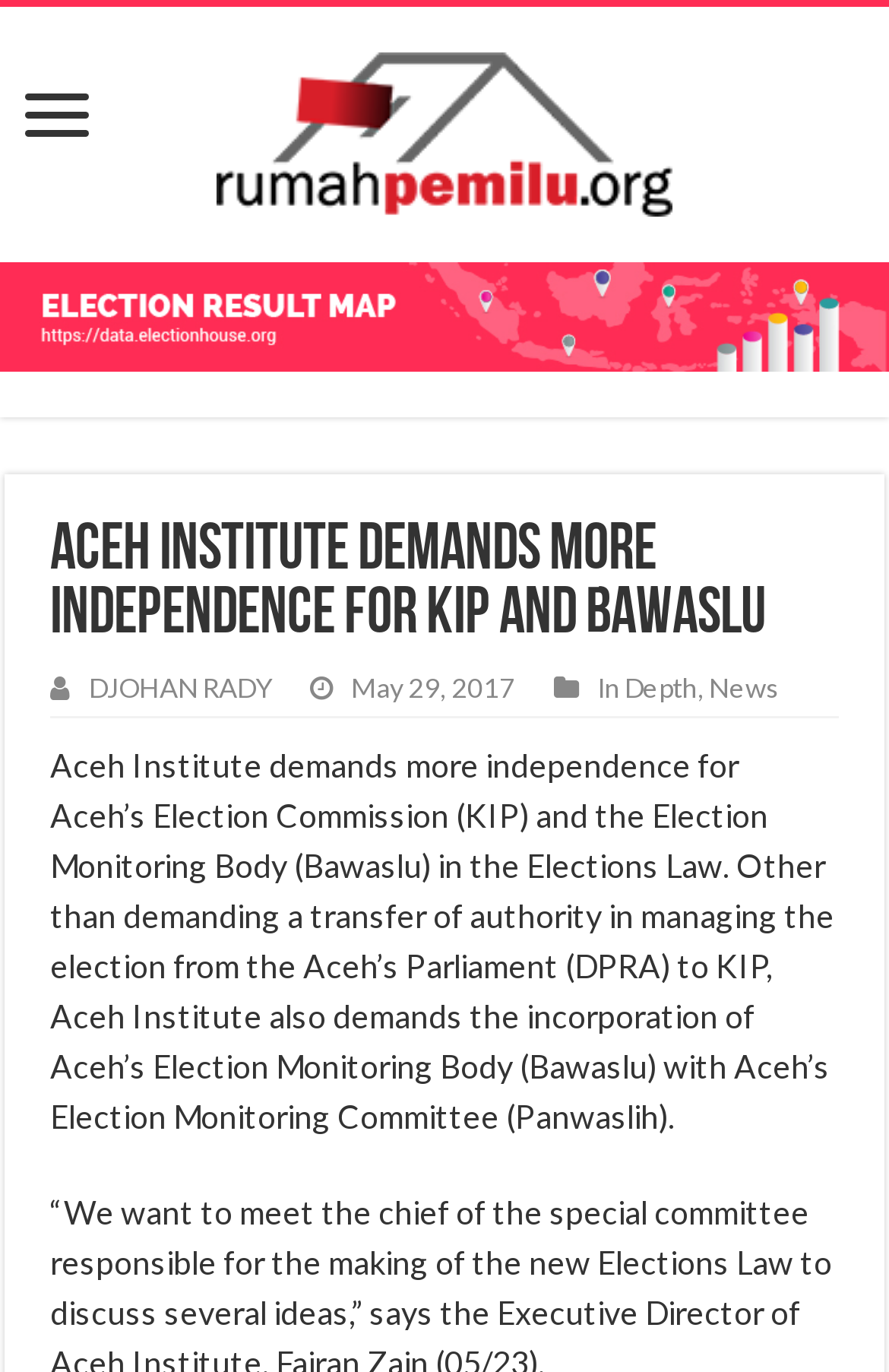From the element description In Depth, predict the bounding box coordinates of the UI element. The coordinates must be specified in the format (top-left x, top-left y, bottom-right x, bottom-right y) and should be within the 0 to 1 range.

[0.672, 0.489, 0.784, 0.514]